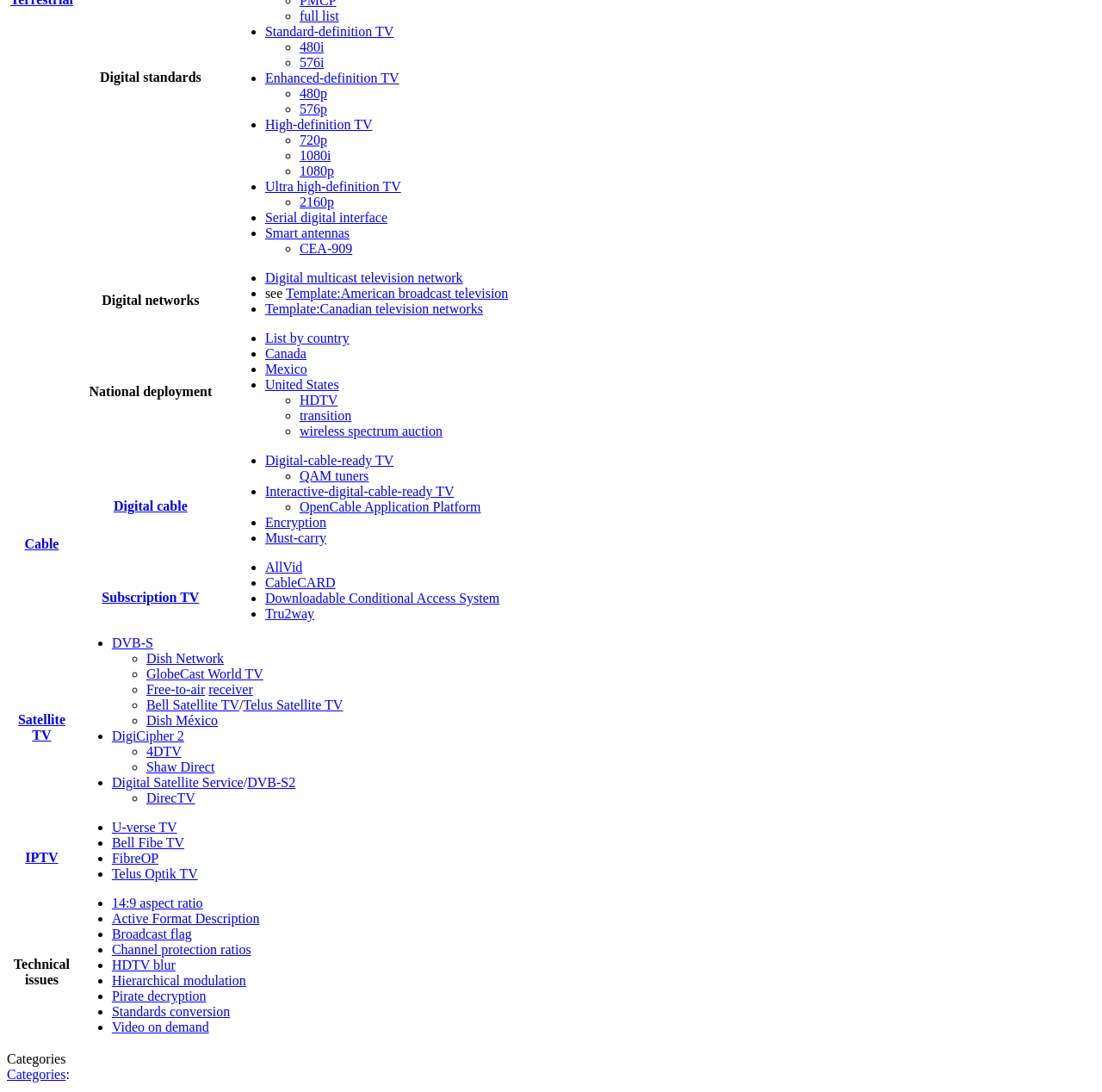Examine the image and give a thorough answer to the following question:
What is the first type of TV listed?

I looked at the list of TVs and found that the first one is 'Standard-definition TV', which is listed after the '•' symbol.